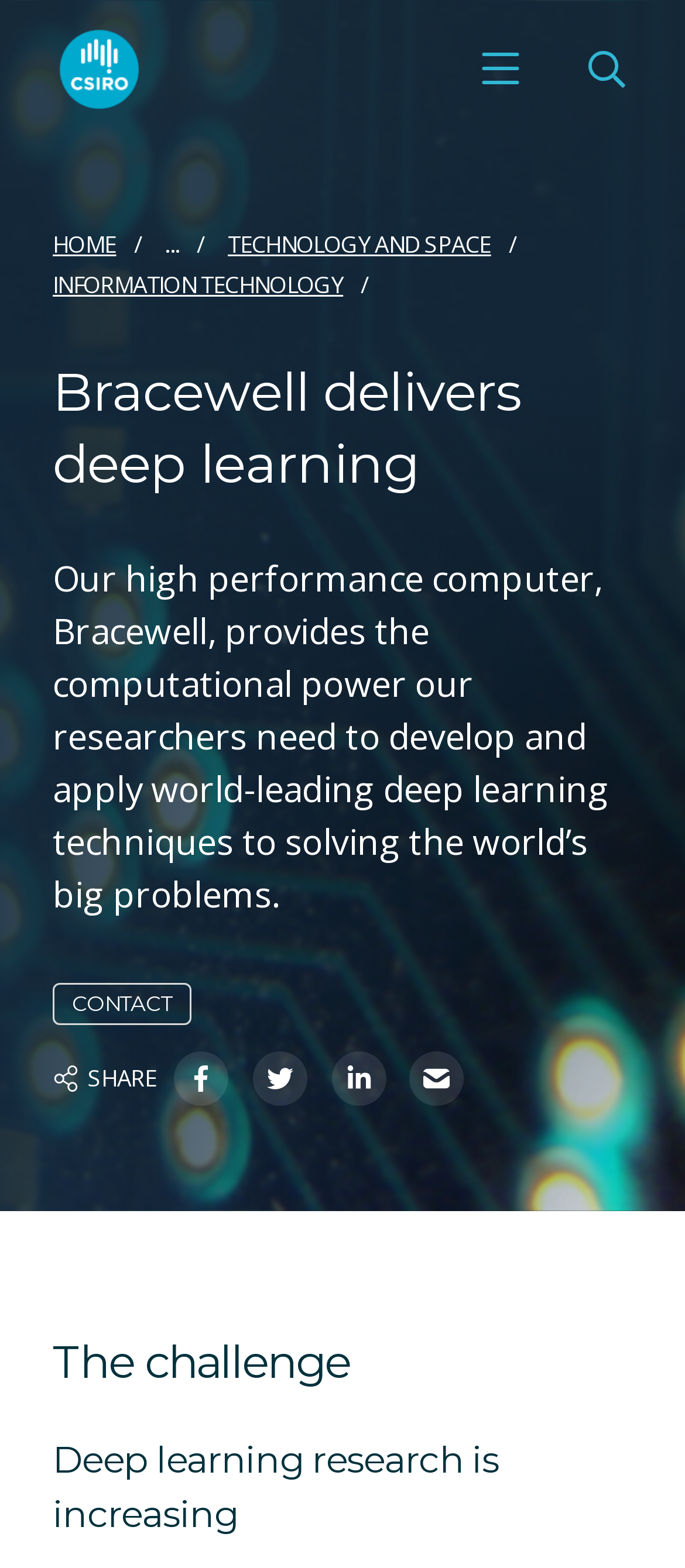Using the image as a reference, answer the following question in as much detail as possible:
How many share options are available?

There are four share options available, including Share on Facebook, Share on Twitter, Share on Linkedin, and Share on Email, which are located at the bottom of the webpage.